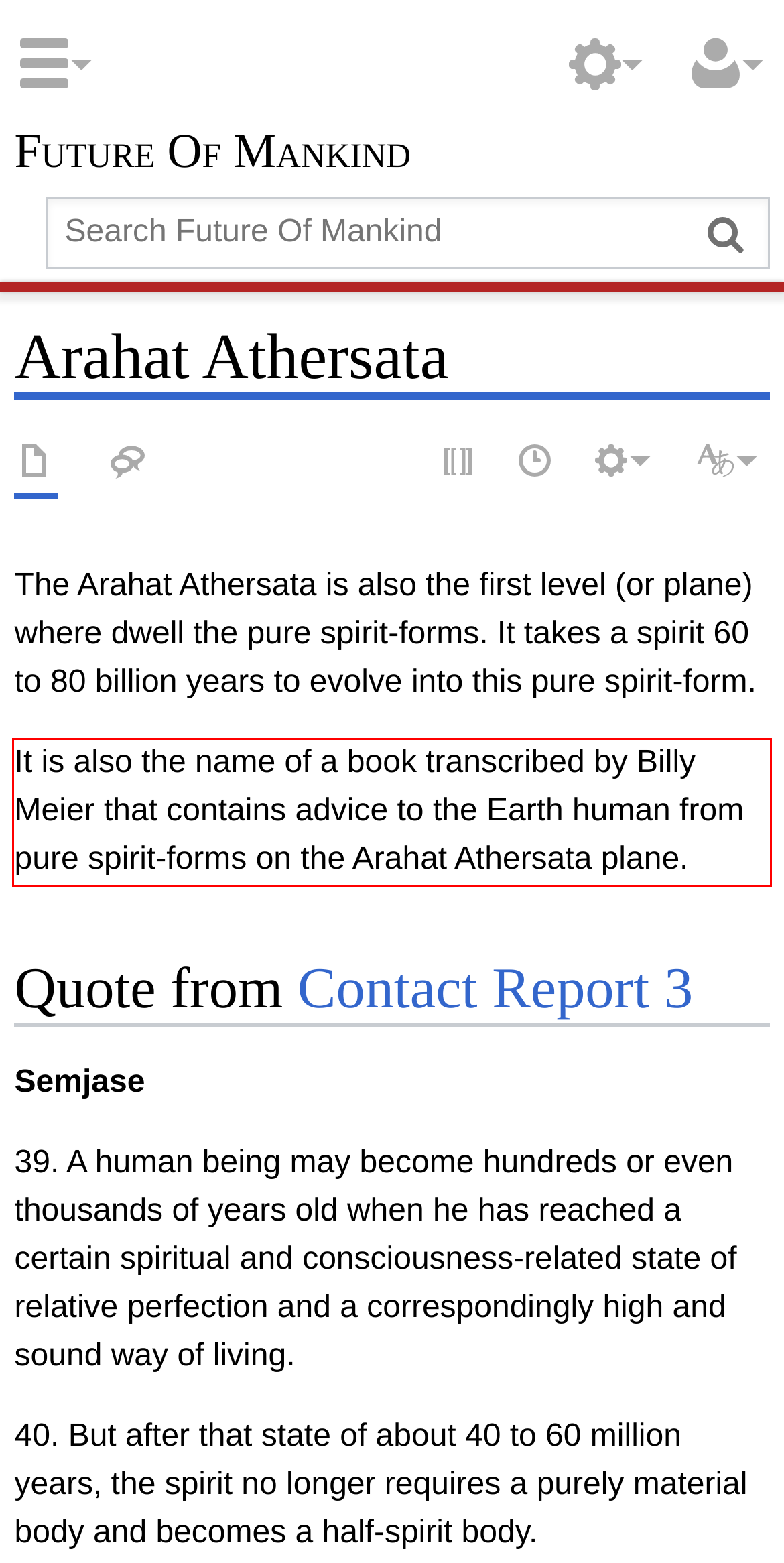Examine the webpage screenshot, find the red bounding box, and extract the text content within this marked area.

It is also the name of a book transcribed by Billy Meier that contains advice to the Earth human from pure spirit-forms on the Arahat Athersata plane.